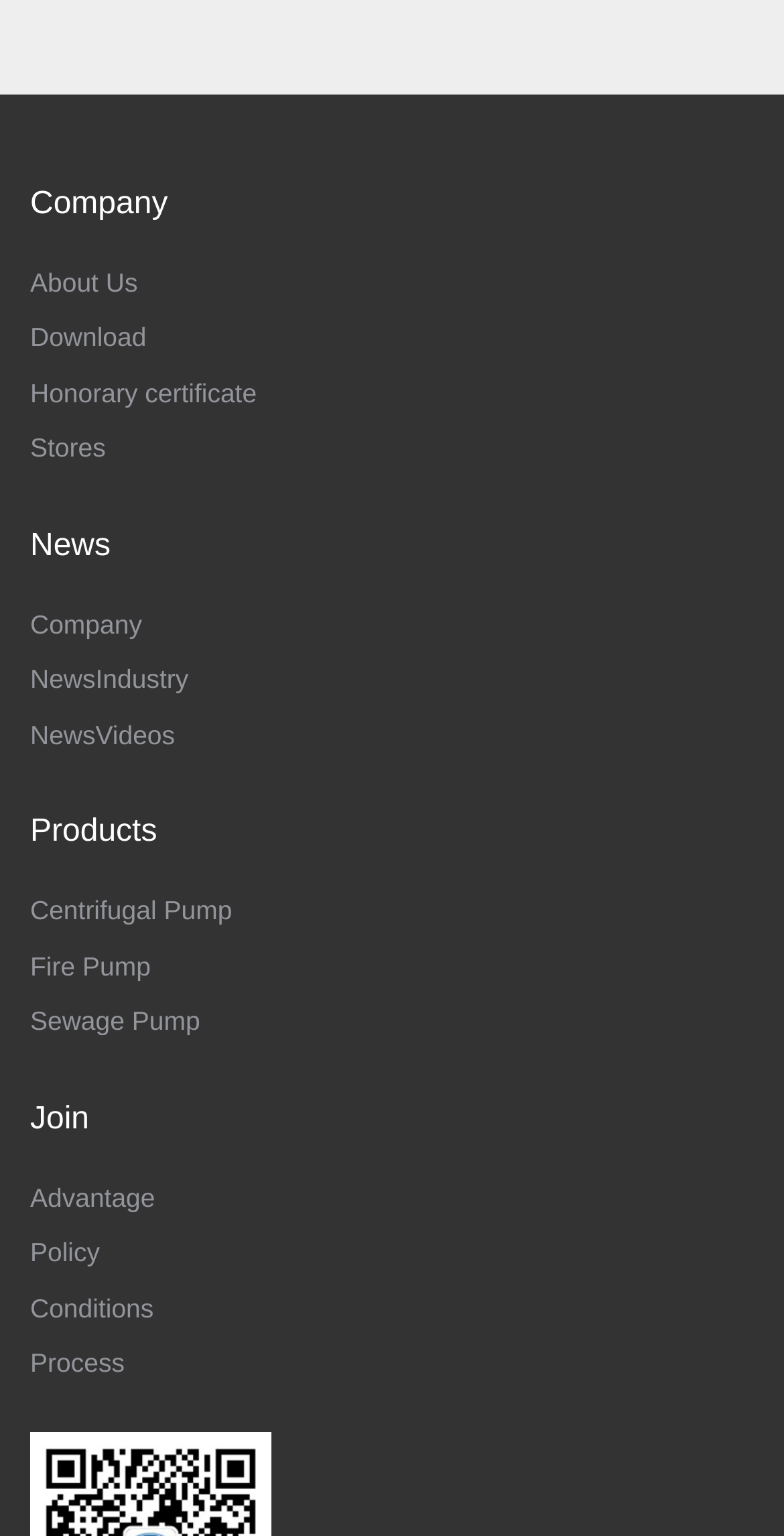Examine the image and give a thorough answer to the following question:
What are the types of pumps offered?

By examining the links under the 'Products' heading, we can see that the website offers three types of pumps: Centrifugal Pump, Fire Pump, and Sewage Pump.